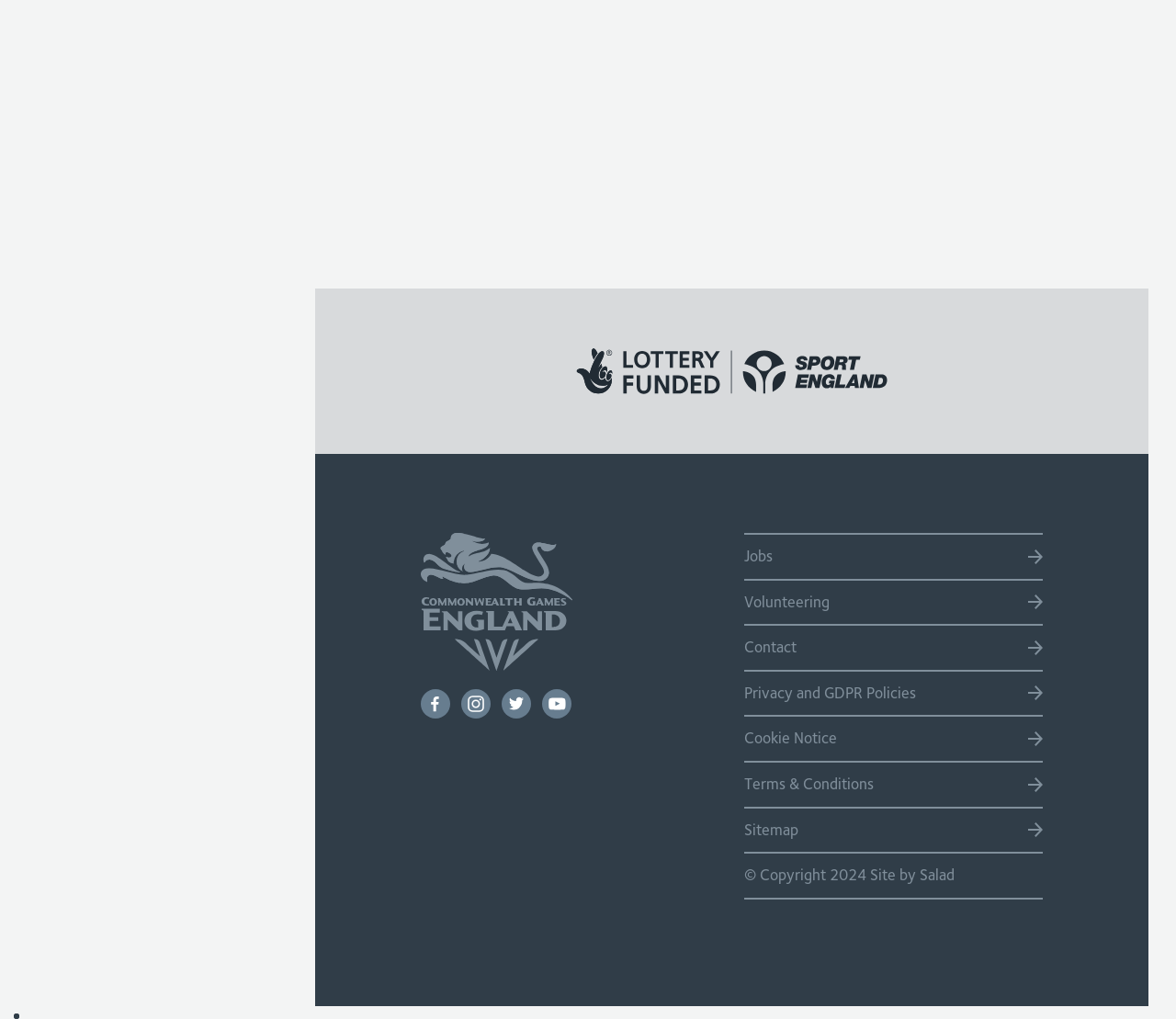What is the purpose of the links at the bottom?
Look at the image and answer the question with a single word or phrase.

Site information